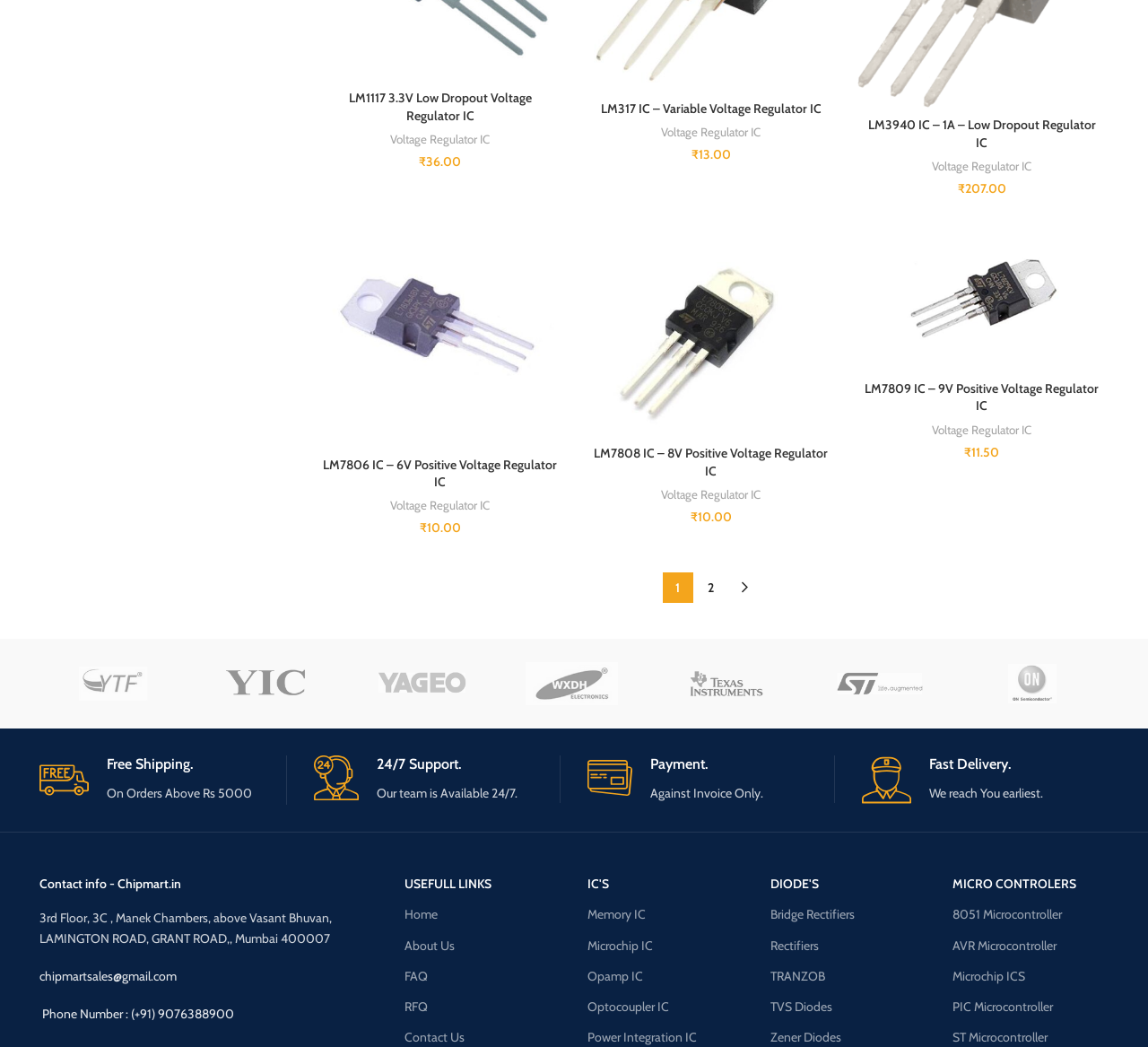Please identify the bounding box coordinates of the element on the webpage that should be clicked to follow this instruction: "Contact chipmartsales@gmail.com". The bounding box coordinates should be given as four float numbers between 0 and 1, formatted as [left, top, right, bottom].

[0.034, 0.925, 0.154, 0.94]